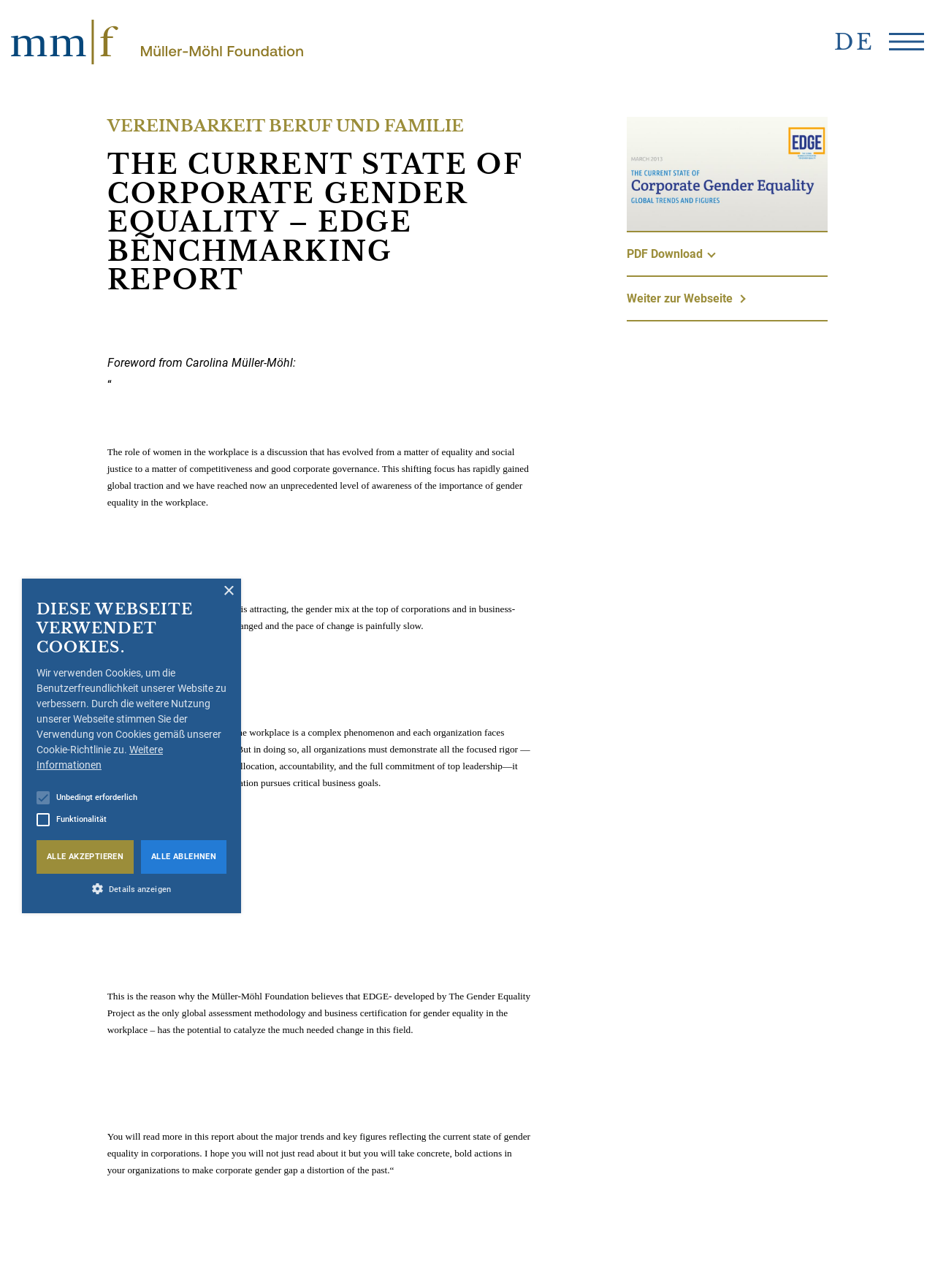Provide the bounding box coordinates of the HTML element this sentence describes: "The Pain of Best Supplement". The bounding box coordinates consist of four float numbers between 0 and 1, i.e., [left, top, right, bottom].

None